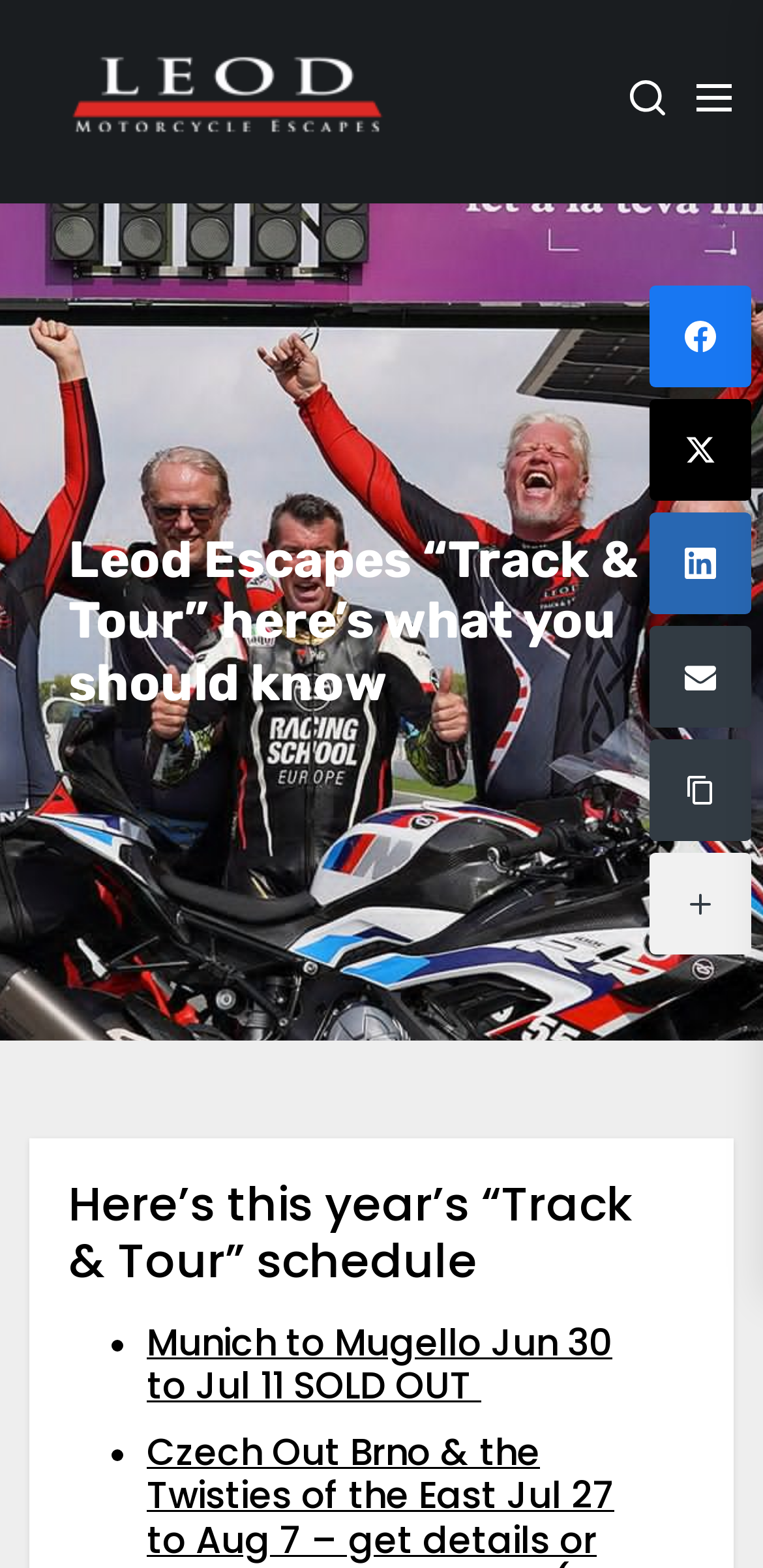Generate a comprehensive description of the webpage content.

The webpage appears to be the homepage of Leod Escapes, an international motorcycle tour company. At the top left, there is a link to the company's website, accompanied by a small image of the company's logo. Next to it, there is a static text element displaying the company's name.

Below the company's logo and name, there are two buttons, likely used for navigation or login purposes. On the right side of the top section, there are two more buttons, possibly for social media or account management.

The main content of the page is a heading that reads "Leod Escapes “Track & Tour” here’s what you should know". Below this heading, there is a subheading that lists the company's "Track & Tour" schedule for the year. The schedule is presented in a list format, with each item marked by a bullet point. The first item on the list is "Munich to Mugello Jun 30 to Jul 11 SOLD OUT", which is also a link.

On the right side of the page, there are several social media links, including Facebook, Twitter, LinkedIn, and Email, as well as a "Copy Link" button and another unidentified link. Below these links, there is a static text element that reads "More Networks".

At the bottom right of the page, there is a small image, likely a social media icon or a decorative element. Overall, the page appears to be a simple and straightforward presentation of the company's brand and services.